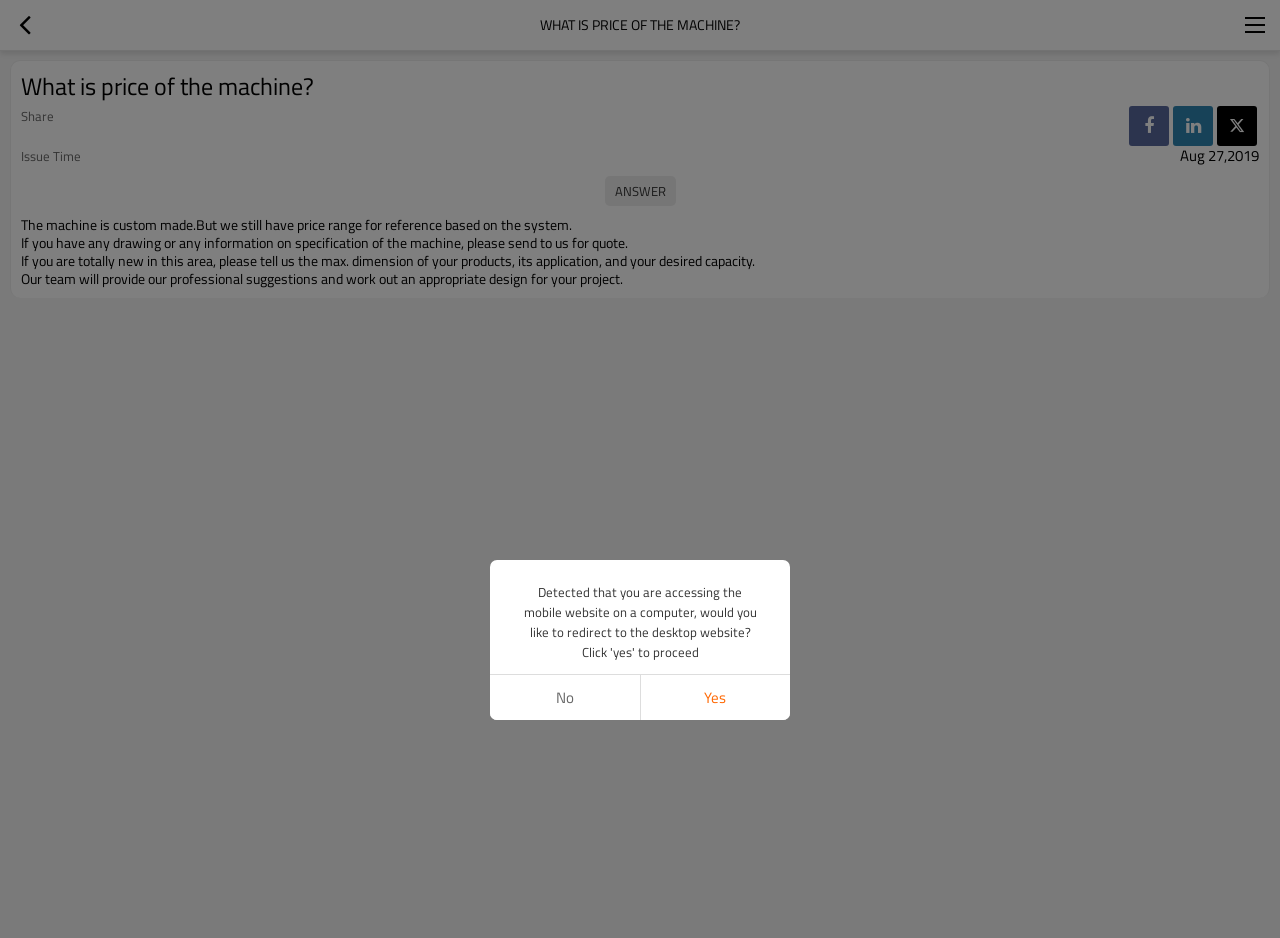Generate the text content of the main heading of the webpage.

What is price of the machine?